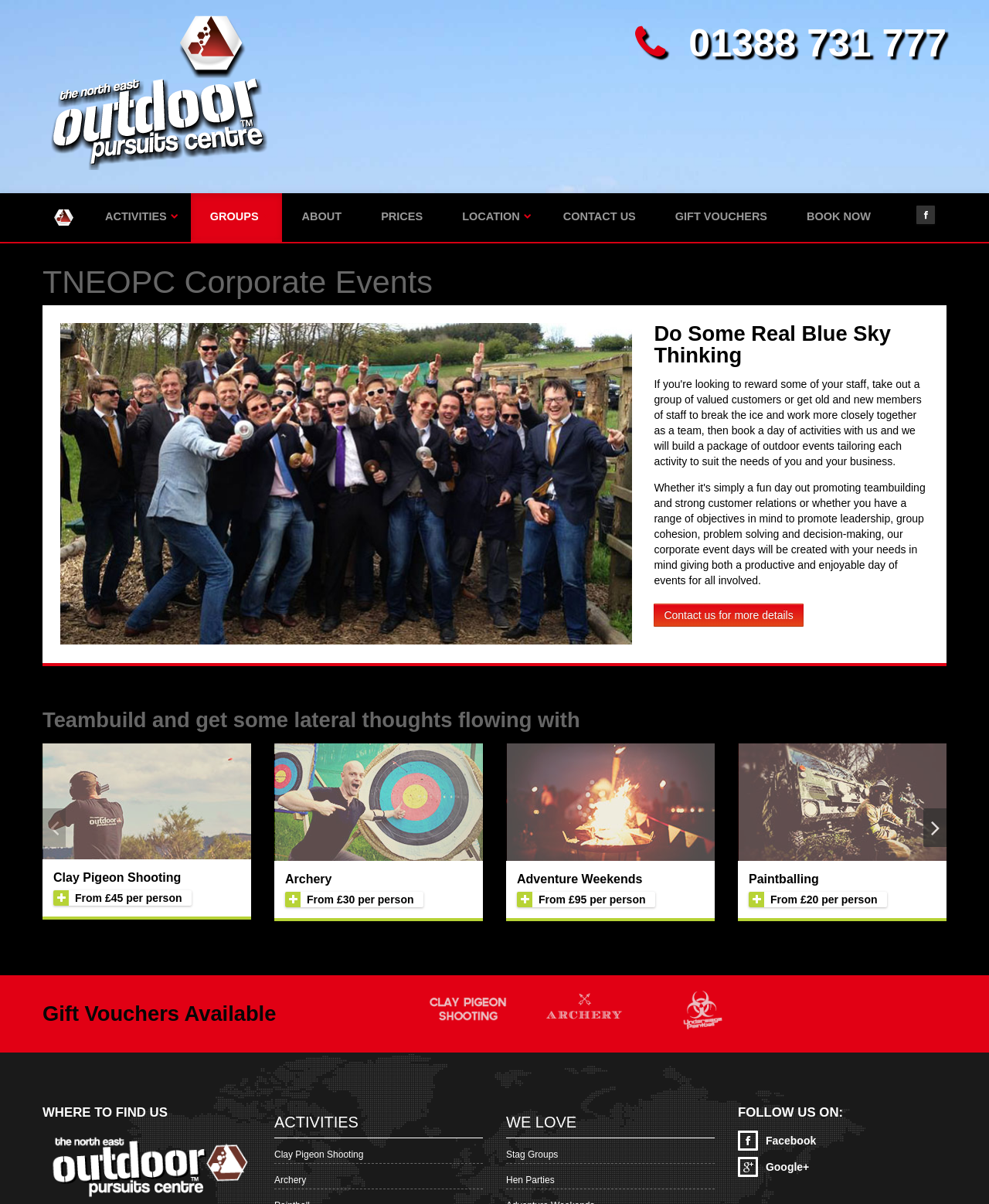What is the price range for Clay Pigeon Shooting?
Answer the question in a detailed and comprehensive manner.

I found the price range by looking at the link element with the text 'From £45 per person' which is located below the heading 'Clay Pigeon Shooting'.